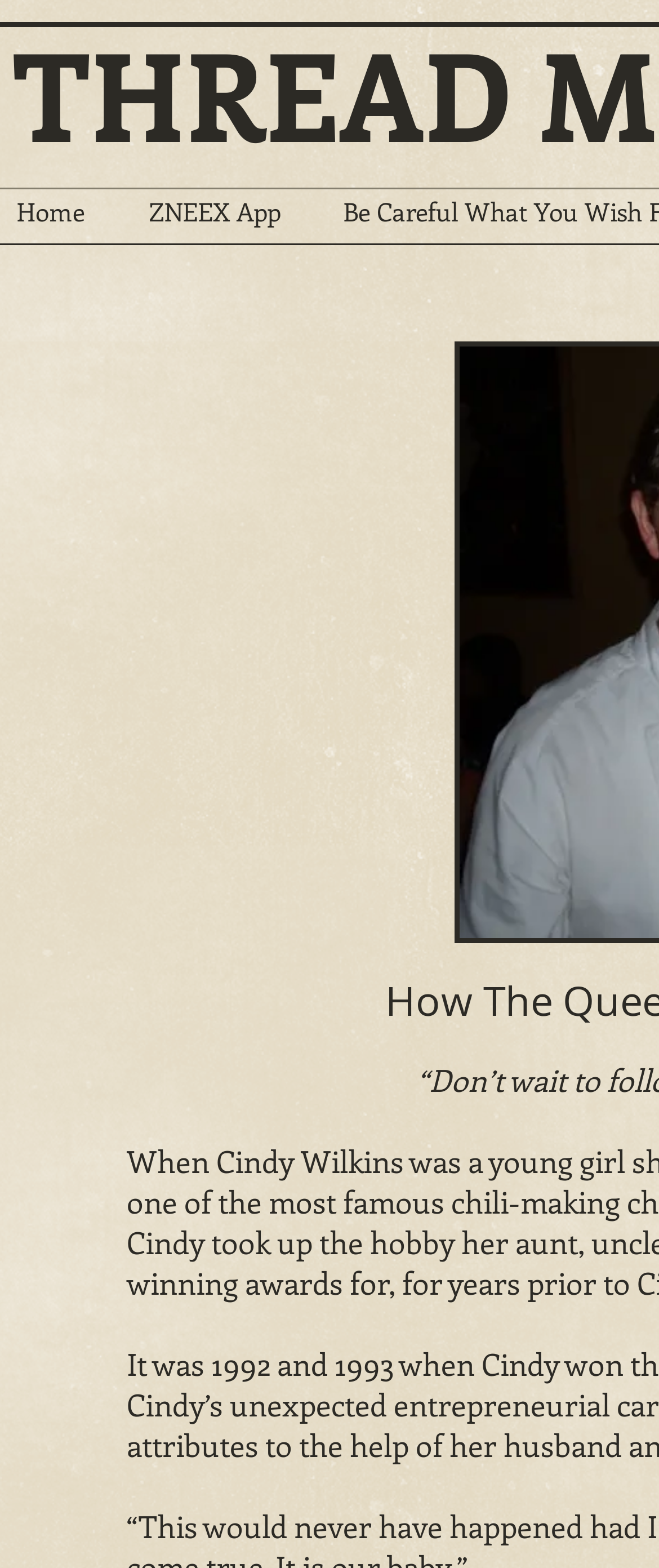Given the description "Home", provide the bounding box coordinates of the corresponding UI element.

[0.0, 0.116, 0.2, 0.169]